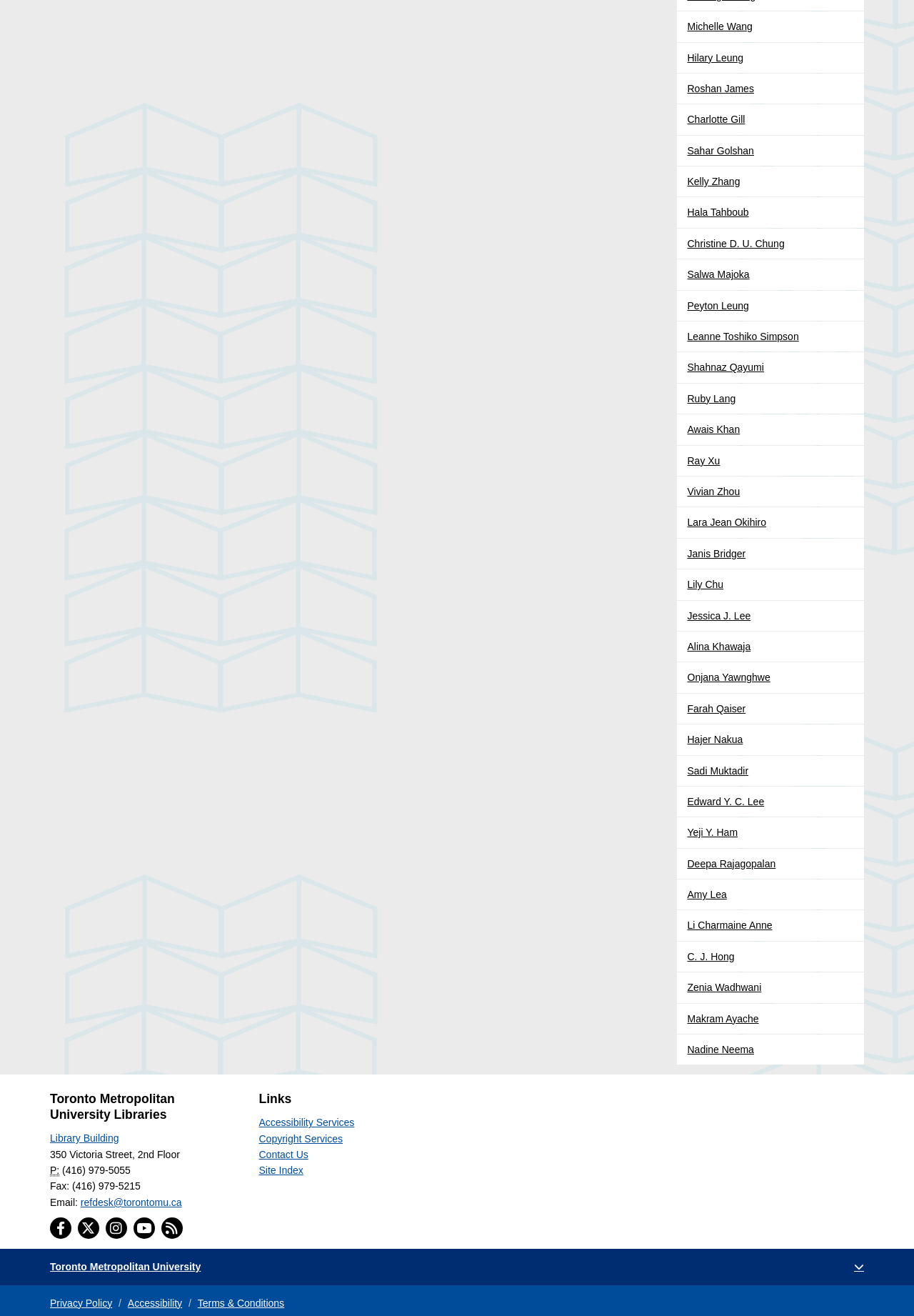Please give the bounding box coordinates of the area that should be clicked to fulfill the following instruction: "View Michelle Wang's profile". The coordinates should be in the format of four float numbers from 0 to 1, i.e., [left, top, right, bottom].

[0.74, 0.009, 0.945, 0.032]